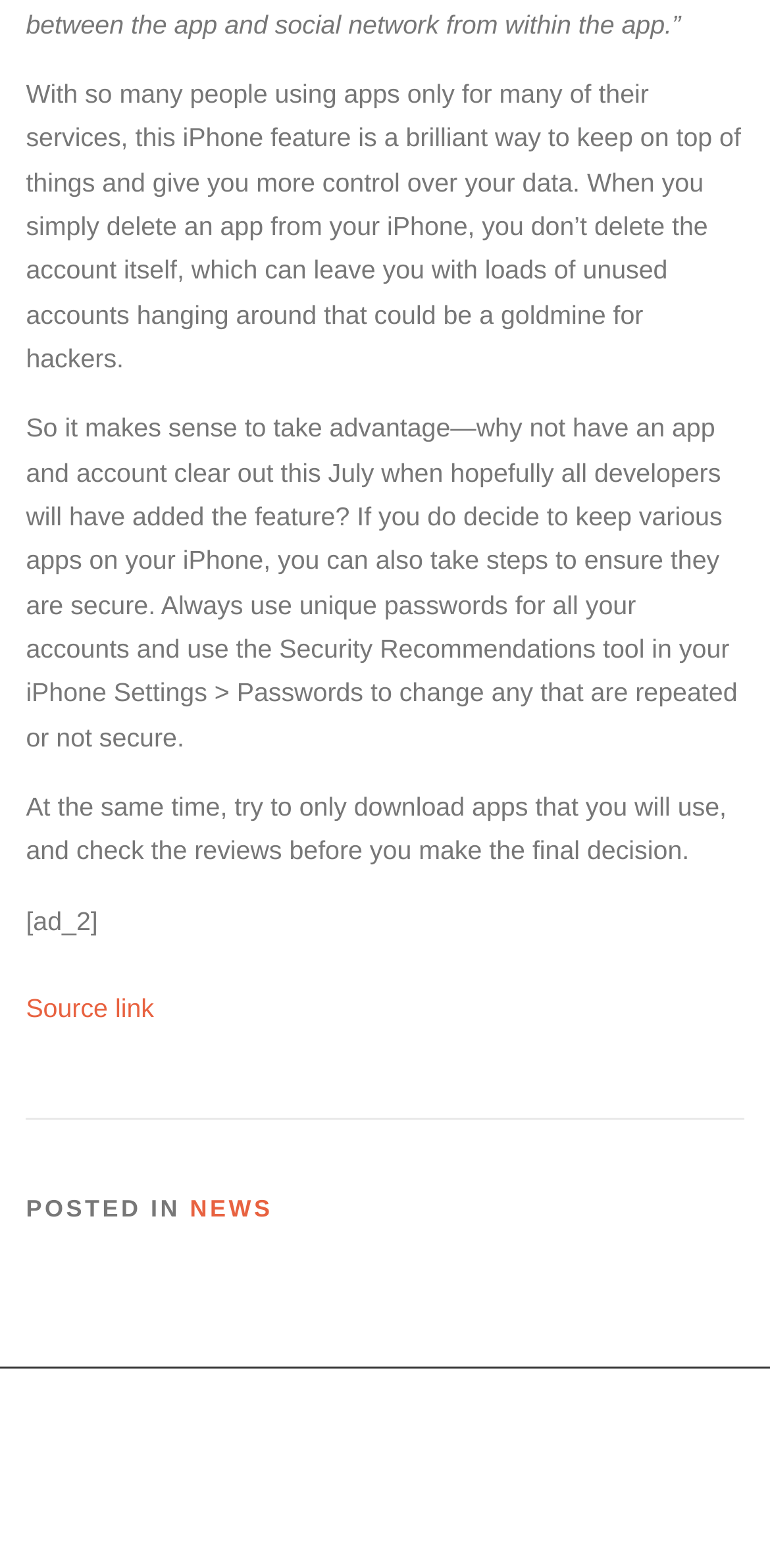What is the topic of the article?
Please provide a single word or phrase as the answer based on the screenshot.

iPhone feature